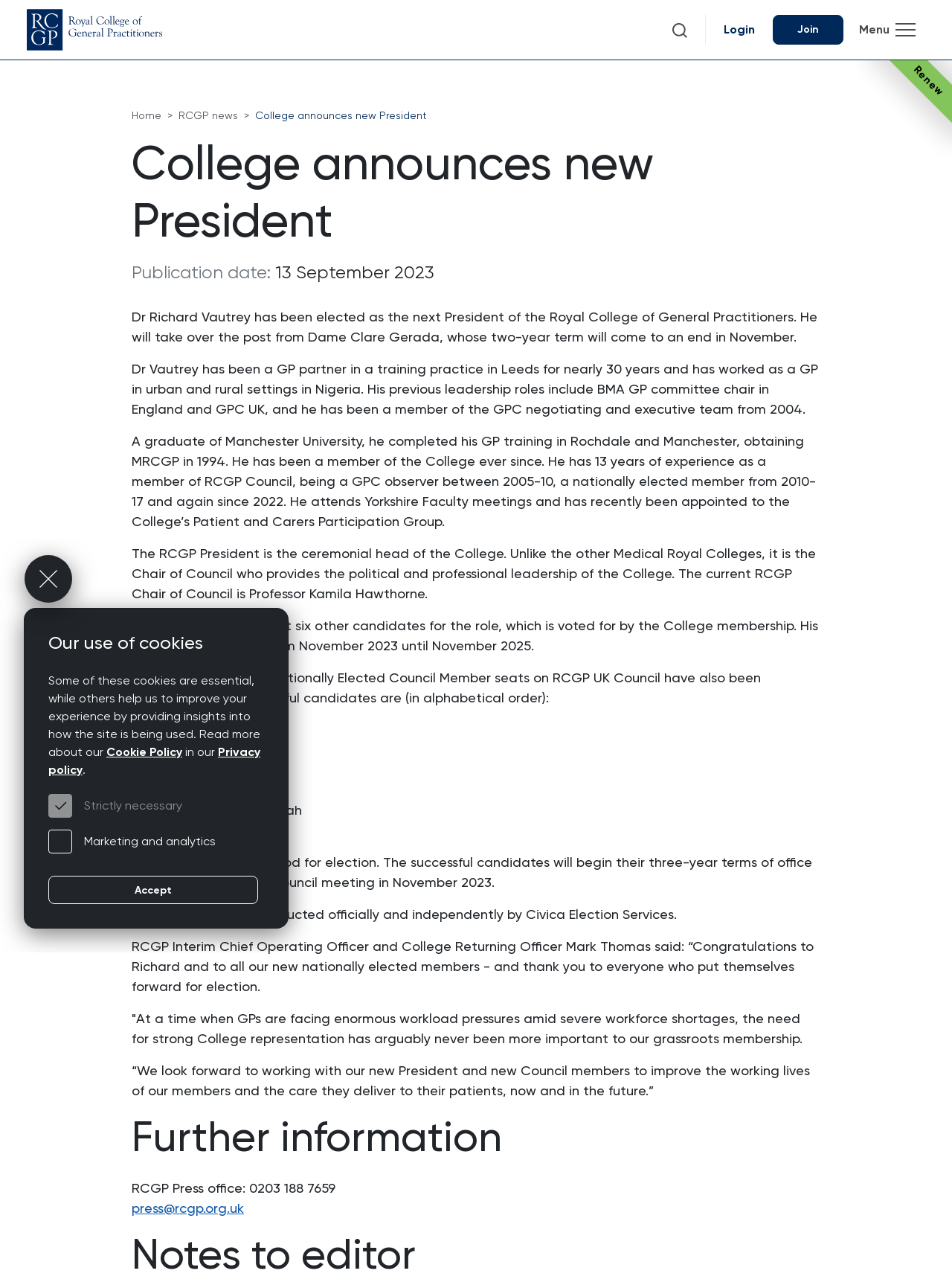Generate a thorough description of the webpage.

The webpage is about the Royal College of General Practitioners announcing its new President, Dr. Richard Vautrey. At the top of the page, there is a navigation menu with links to "Home", "RCGP news", and the current page, "College announces new President". Below the navigation menu, there is a heading with the same title, "College announces new President". 

To the left of the navigation menu, there is a link to the "Royal College of General Practitioners" with an accompanying image. On the right side of the page, there are buttons for "Search Site", "Login", and "Join", as well as a toggle button for navigation.

The main content of the page is divided into sections. The first section announces Dr. Vautrey's election as the next President of the Royal College of General Practitioners, providing some background information about him. The second section lists the election results for six Nationally Elected Council Member seats on RCGP UK Council. 

Further down the page, there are quotes from the RCGP Interim Chief Operating Officer and College Returning Officer, Mark Thomas, and a section with further information, including contact details for the RCGP Press office. The page also has a section with notes to the editor.

At the bottom of the page, there is a dialog box about the website's use of cookies, which can be closed by clicking the "Close" button. The dialog box provides information about the types of cookies used on the site and links to the Cookie Policy and Privacy policy.